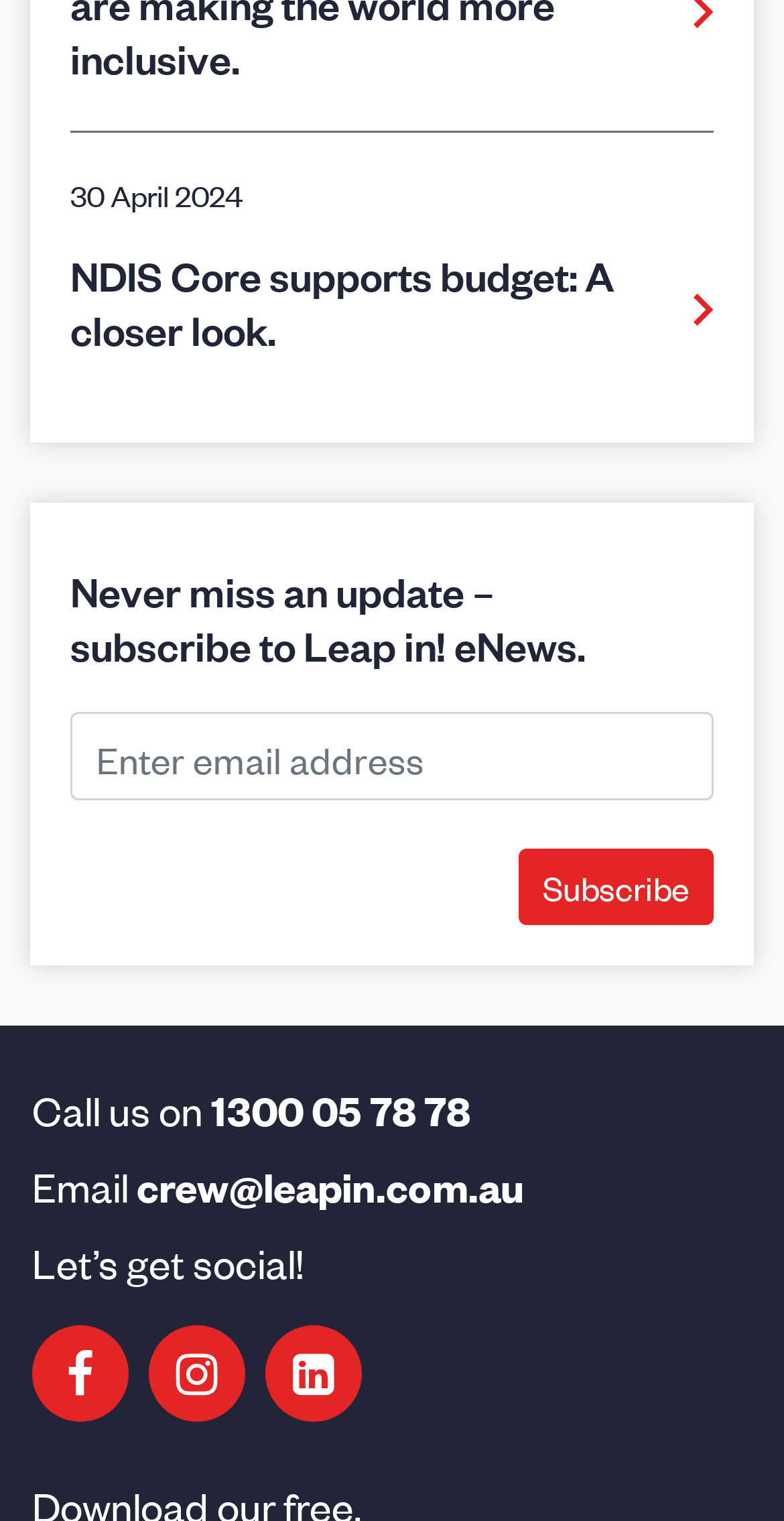Please find the bounding box coordinates of the element that you should click to achieve the following instruction: "Read about NDIS Core supports budget". The coordinates should be presented as four float numbers between 0 and 1: [left, top, right, bottom].

[0.09, 0.114, 0.91, 0.245]